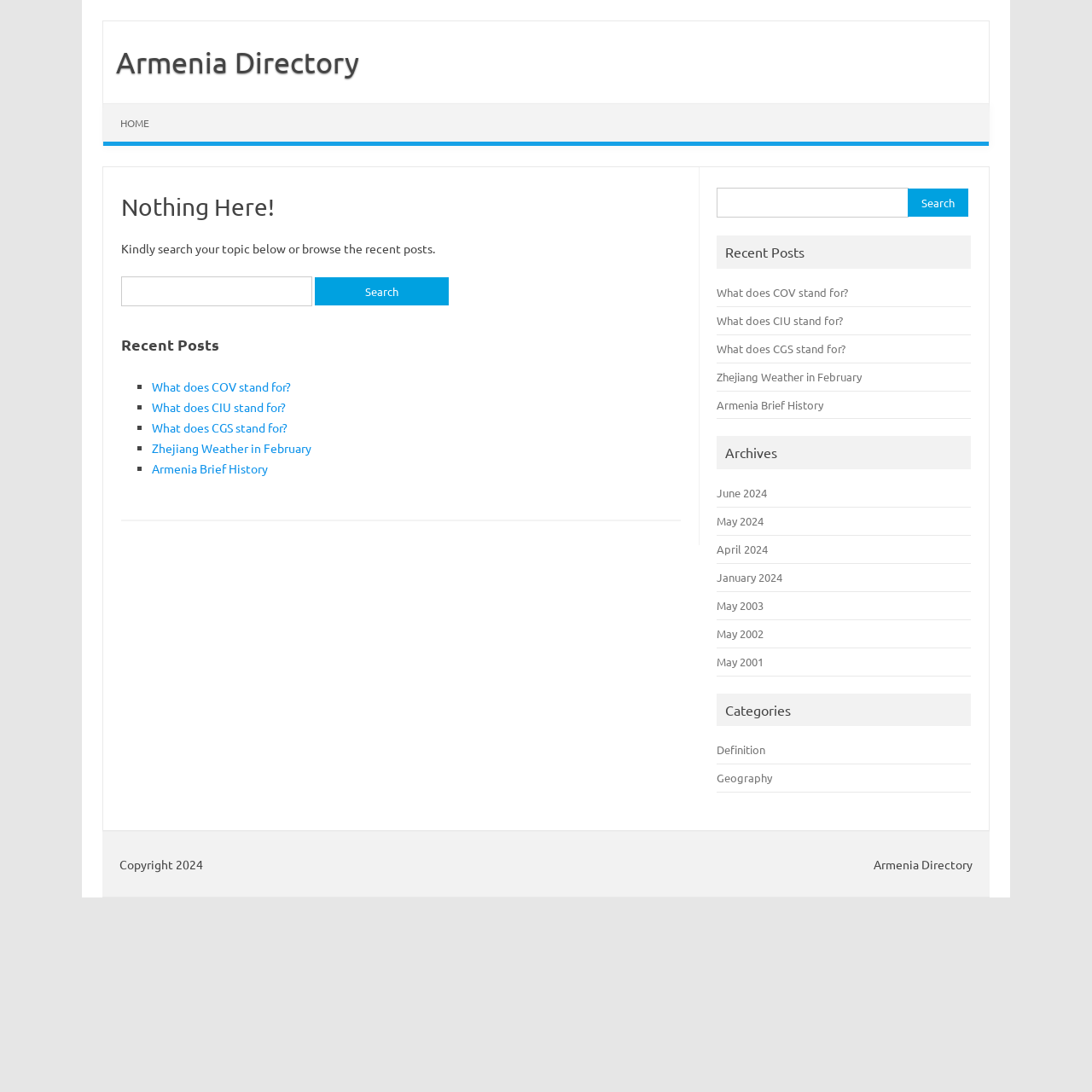Analyze the image and give a detailed response to the question:
What is the current page status?

The webpage's meta description indicates that the current page is not found, which suggests that the user has landed on an error page or a page that does not exist.